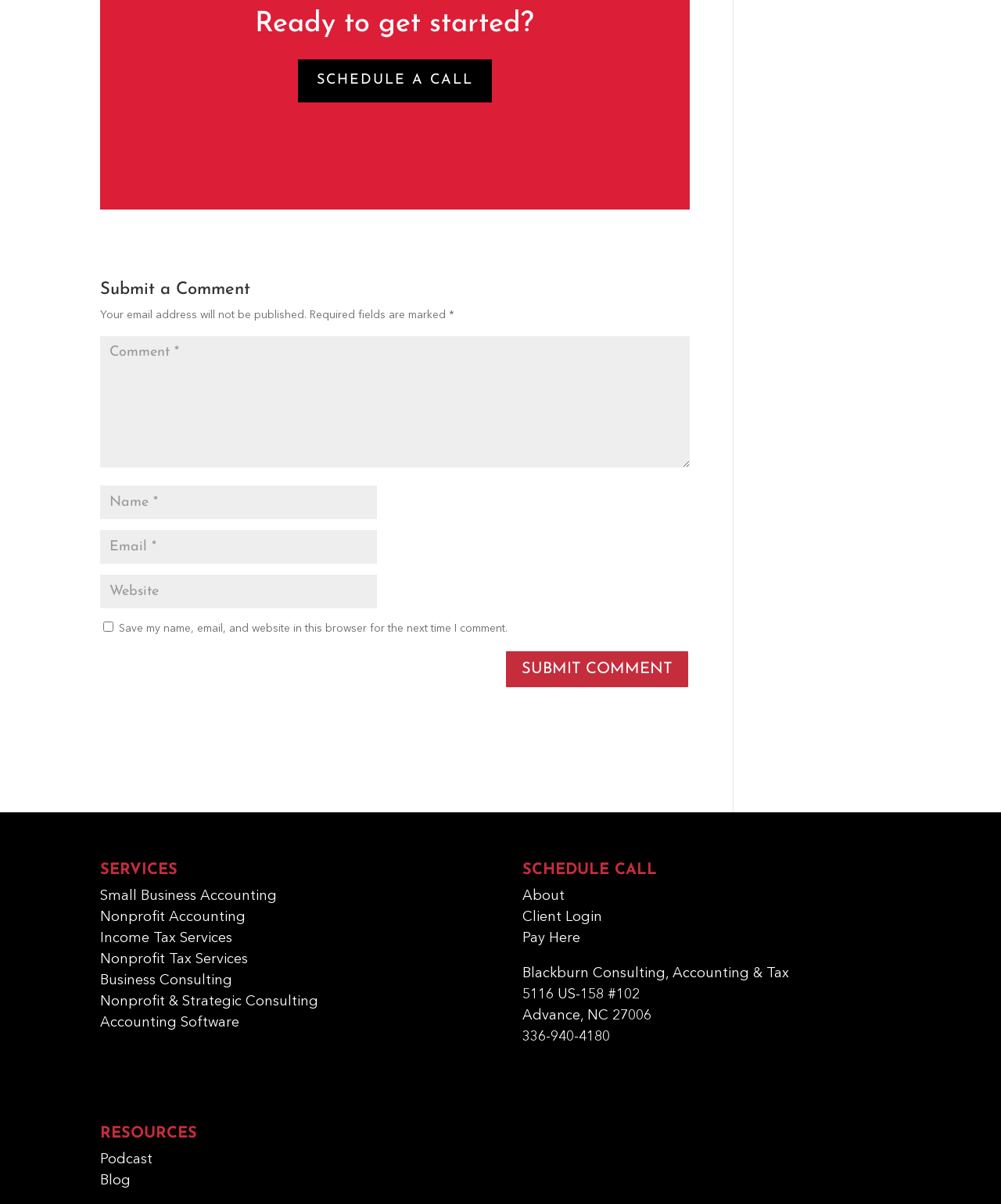Please find the bounding box coordinates of the element that needs to be clicked to perform the following instruction: "Schedule a call". The bounding box coordinates should be four float numbers between 0 and 1, represented as [left, top, right, bottom].

[0.298, 0.049, 0.491, 0.085]